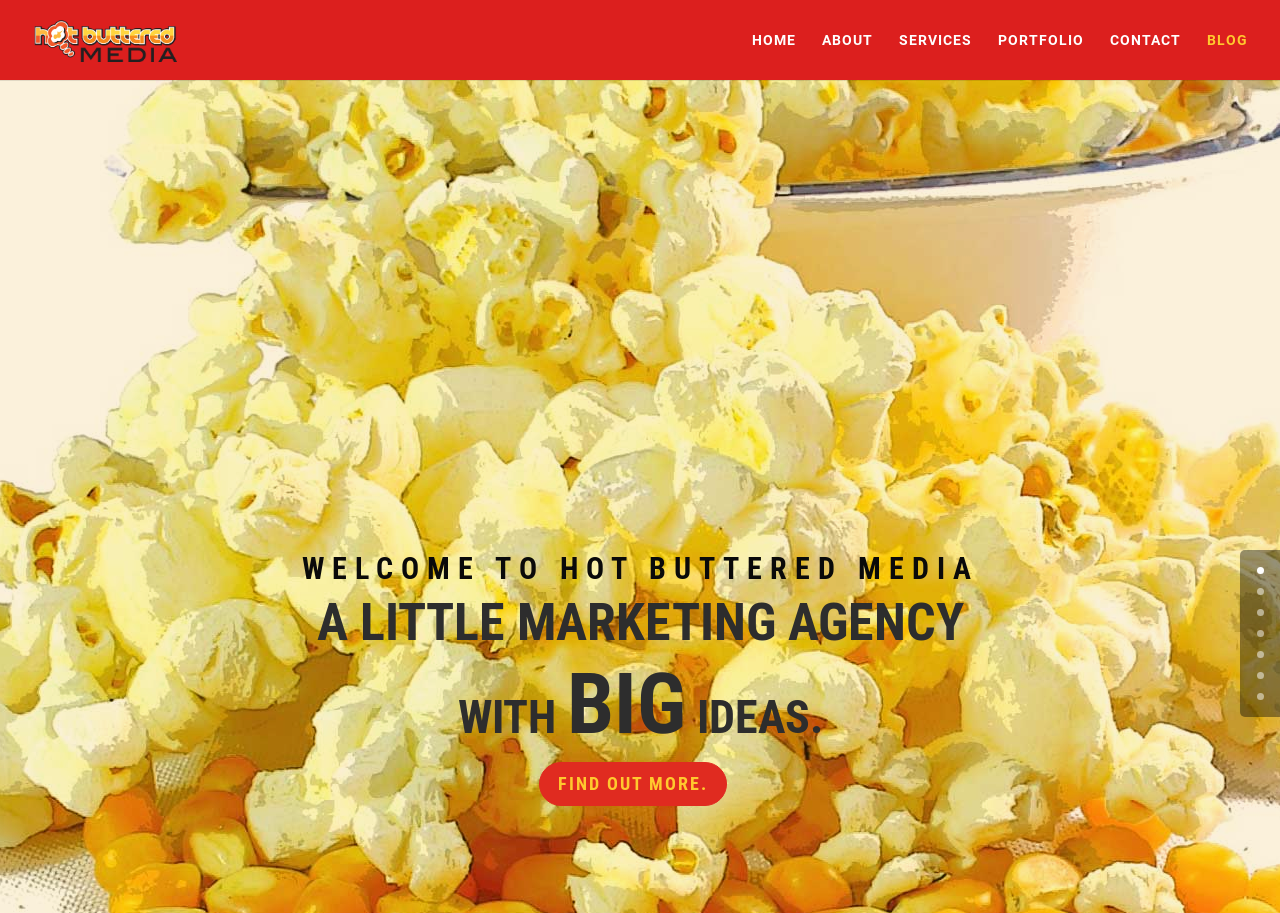Please provide a short answer using a single word or phrase for the question:
What is the name of the marketing agency?

Hot Buttered Media